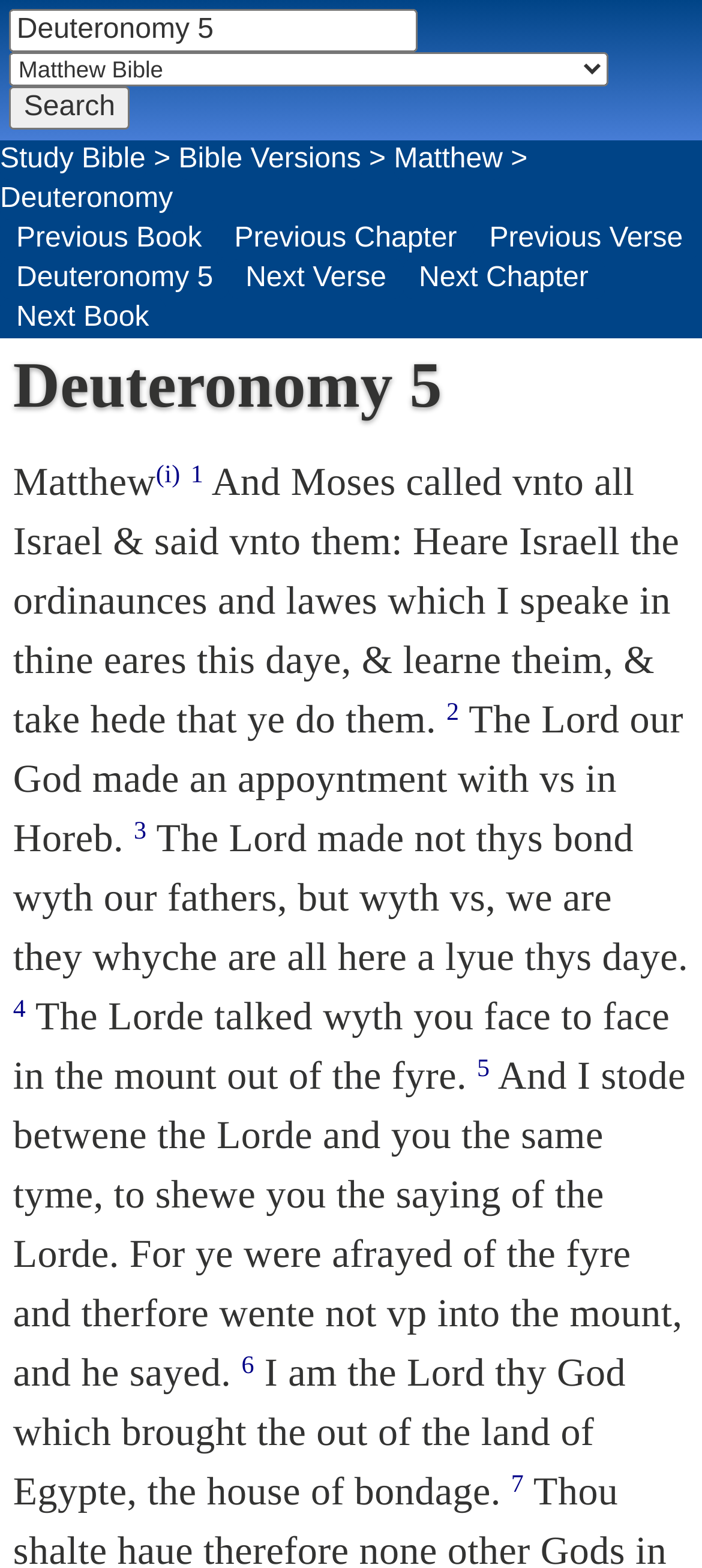Pinpoint the bounding box coordinates of the element that must be clicked to accomplish the following instruction: "View previous chapter". The coordinates should be in the format of four float numbers between 0 and 1, i.e., [left, top, right, bottom].

[0.311, 0.139, 0.674, 0.165]